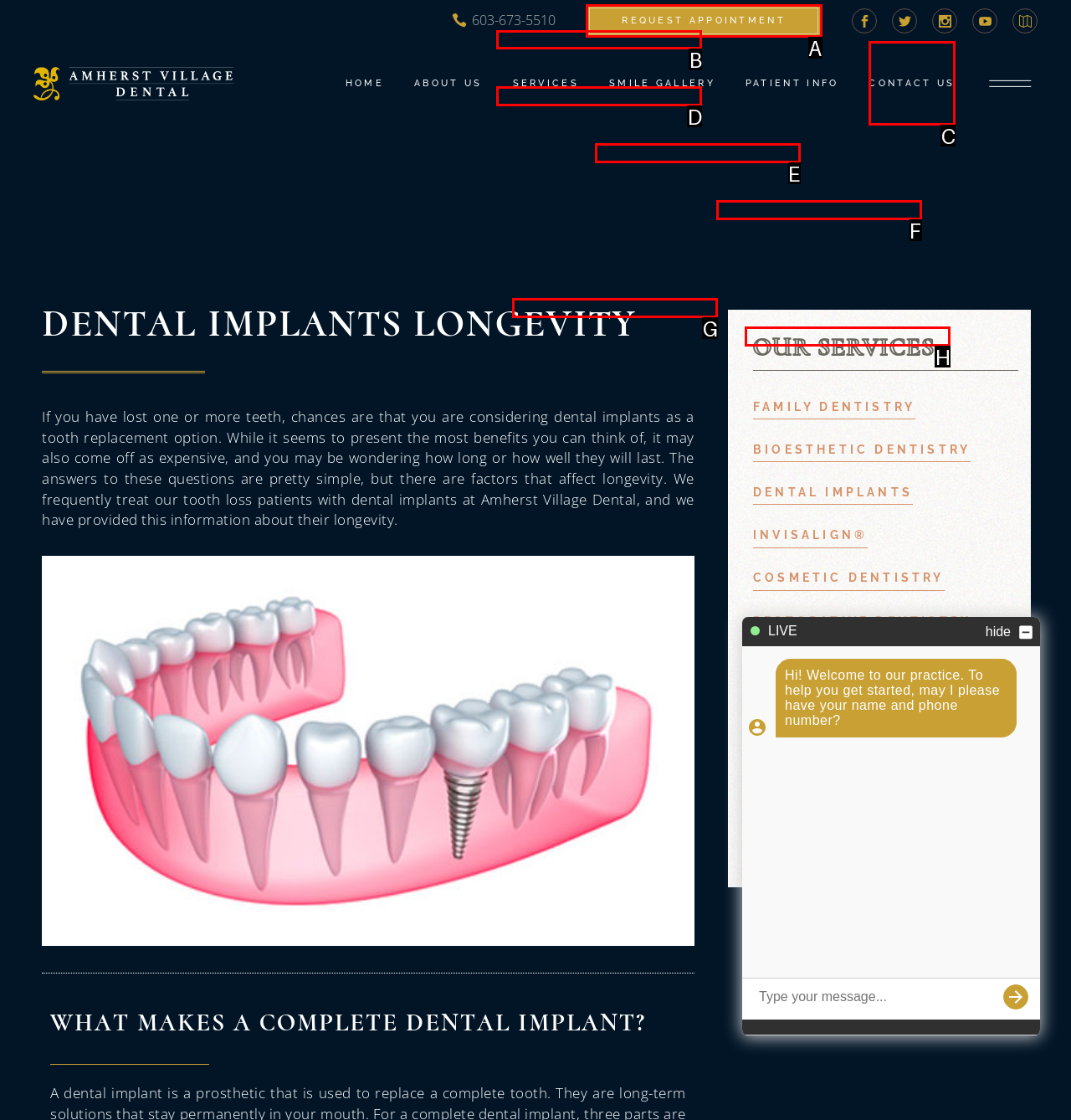Indicate the HTML element that should be clicked to perform the task: Click the 'CONTACT US' link Reply with the letter corresponding to the chosen option.

C